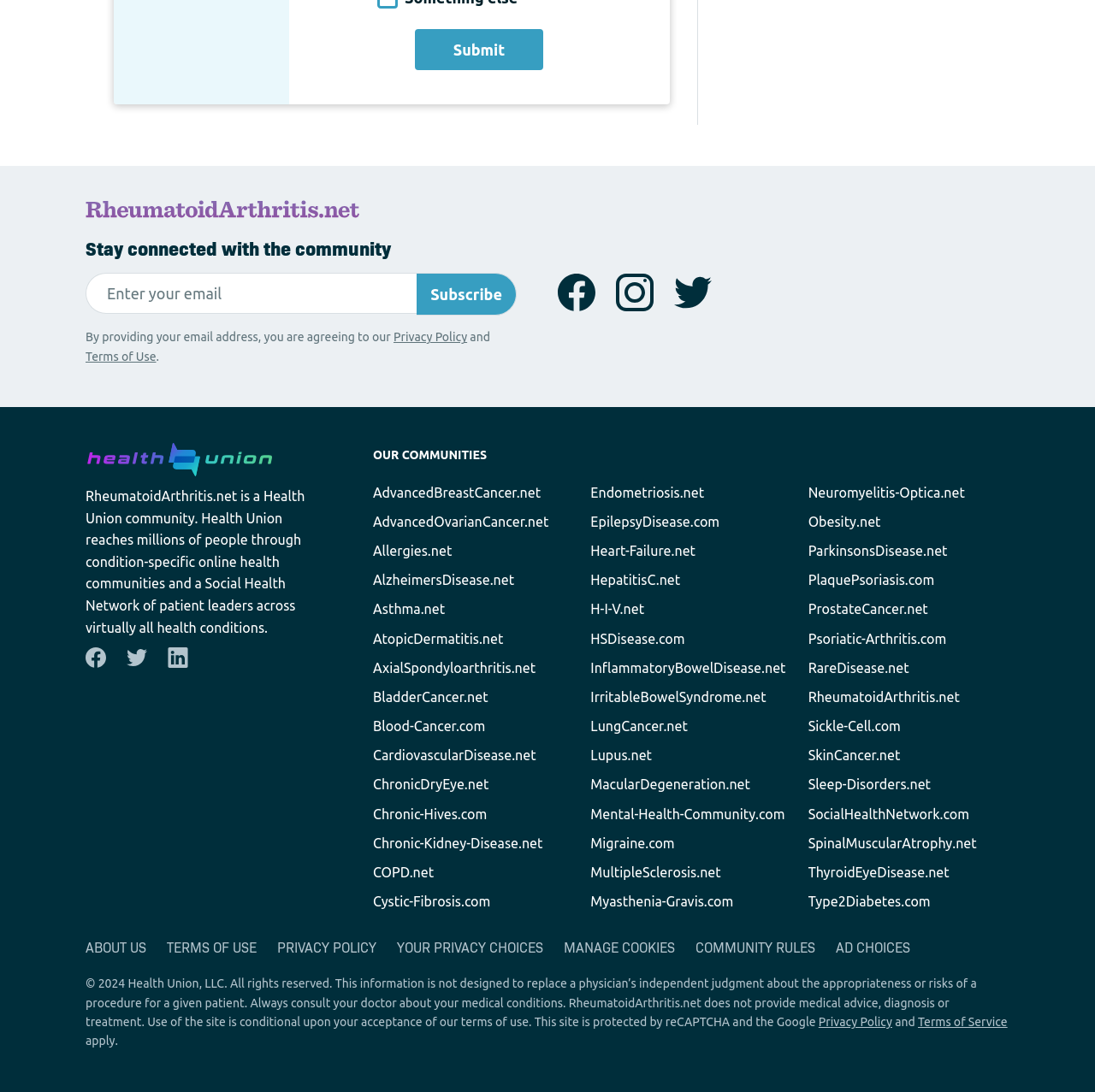Provide the bounding box coordinates of the HTML element this sentence describes: "Follow us on facebook". The bounding box coordinates consist of four float numbers between 0 and 1, i.e., [left, top, right, bottom].

[0.07, 0.585, 0.105, 0.62]